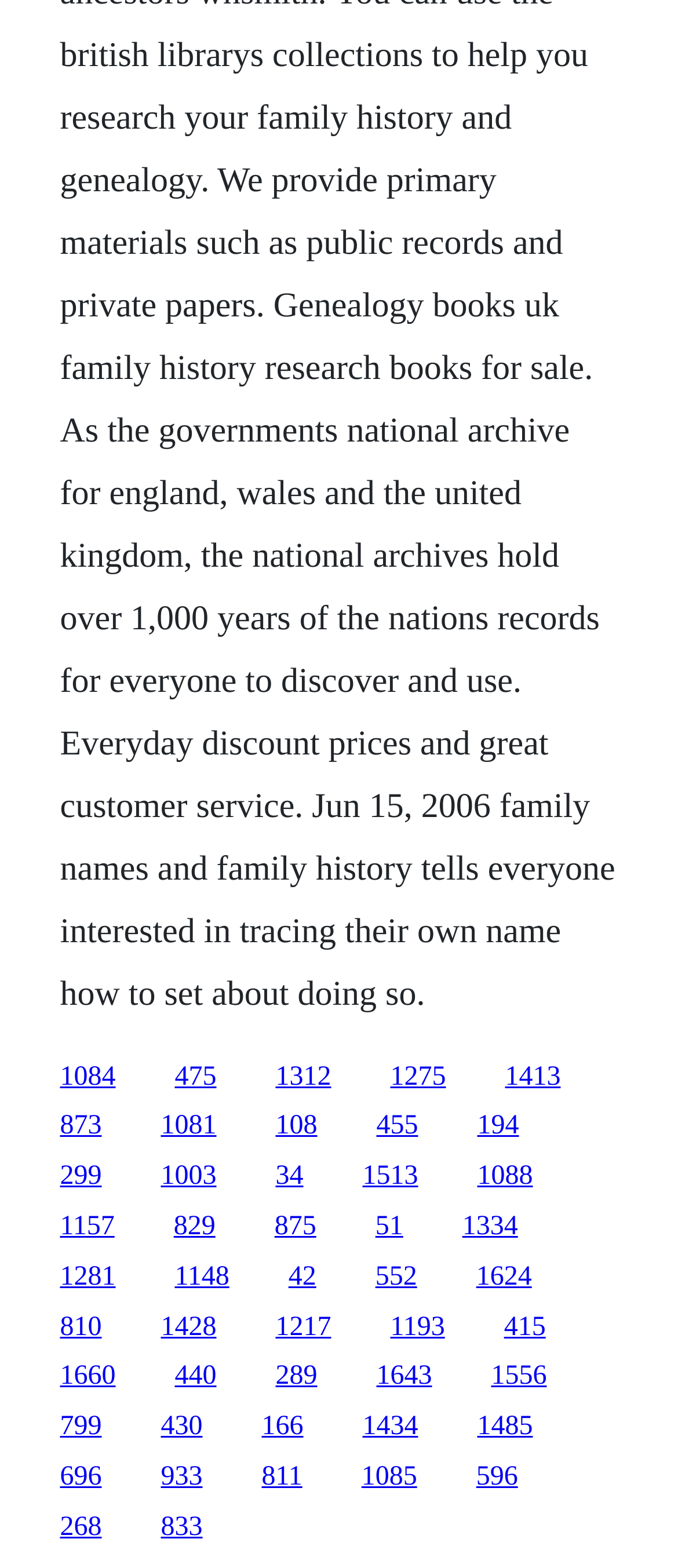Please specify the bounding box coordinates of the clickable section necessary to execute the following command: "follow the ninth link".

[0.576, 0.709, 0.658, 0.728]